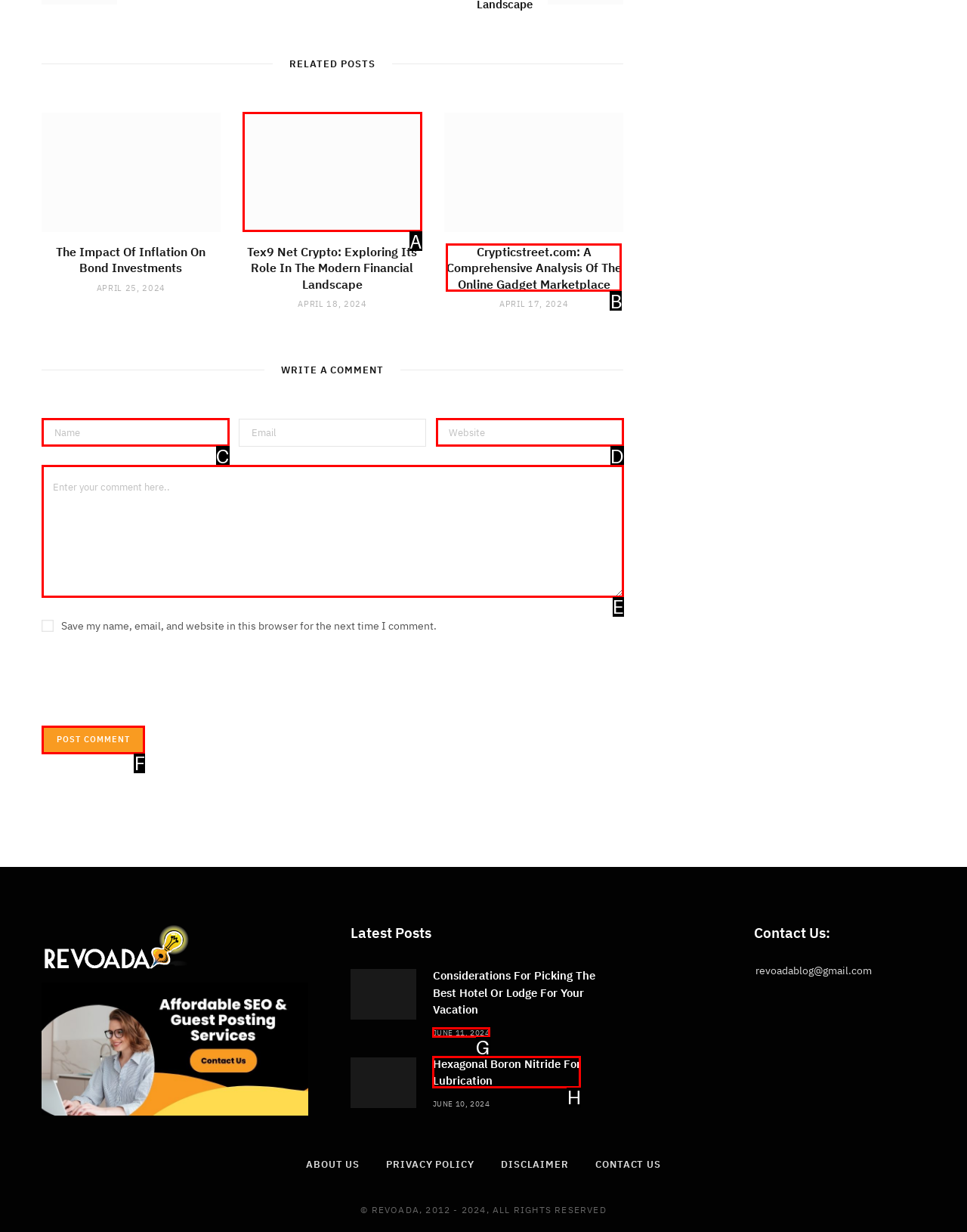Find the option that matches this description: name="submit" value="Post Comment"
Provide the corresponding letter directly.

F